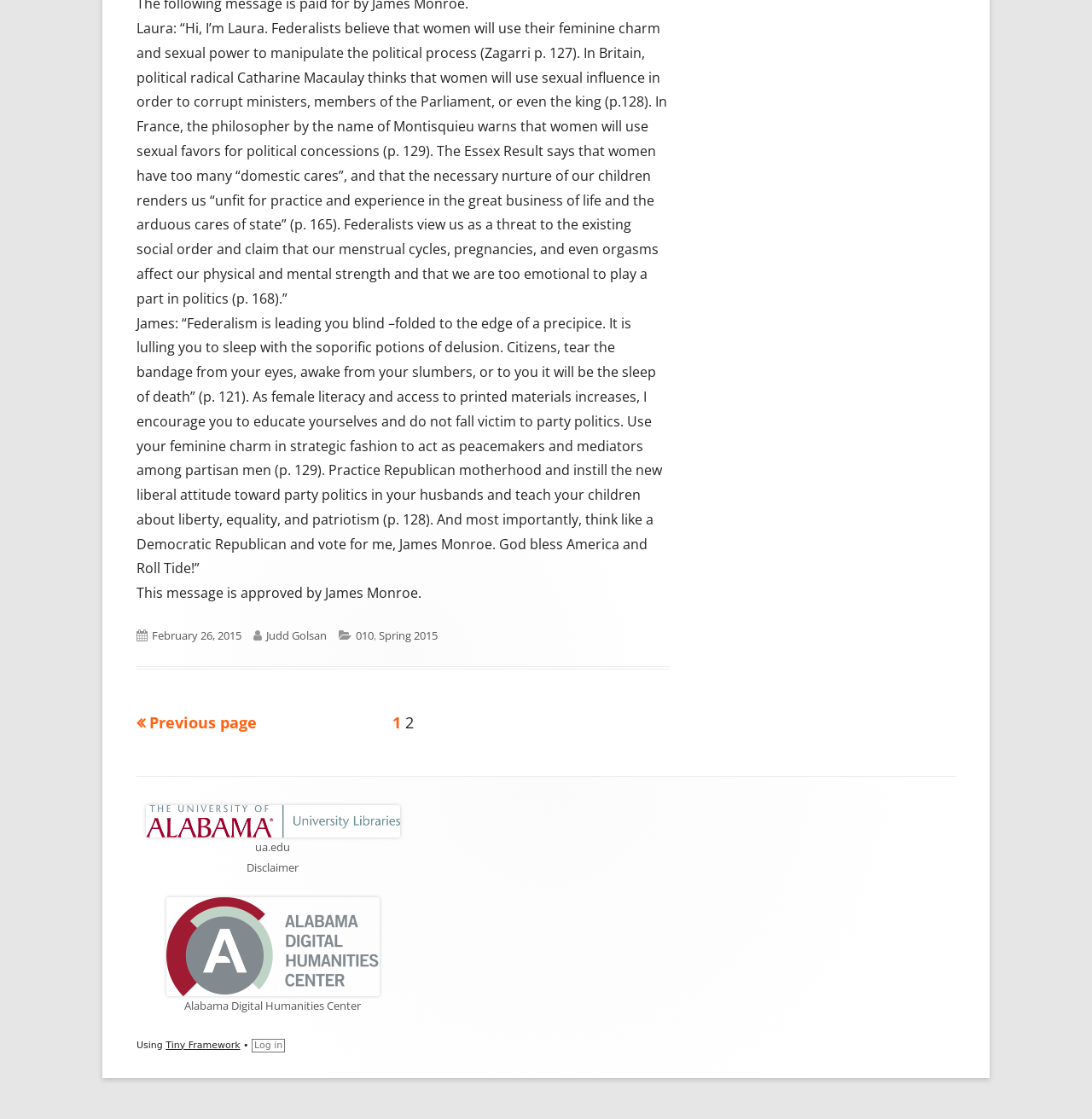Provide the bounding box coordinates of the section that needs to be clicked to accomplish the following instruction: "Go to the 'Alabama Digital Humanities Center' website."

[0.169, 0.892, 0.331, 0.906]